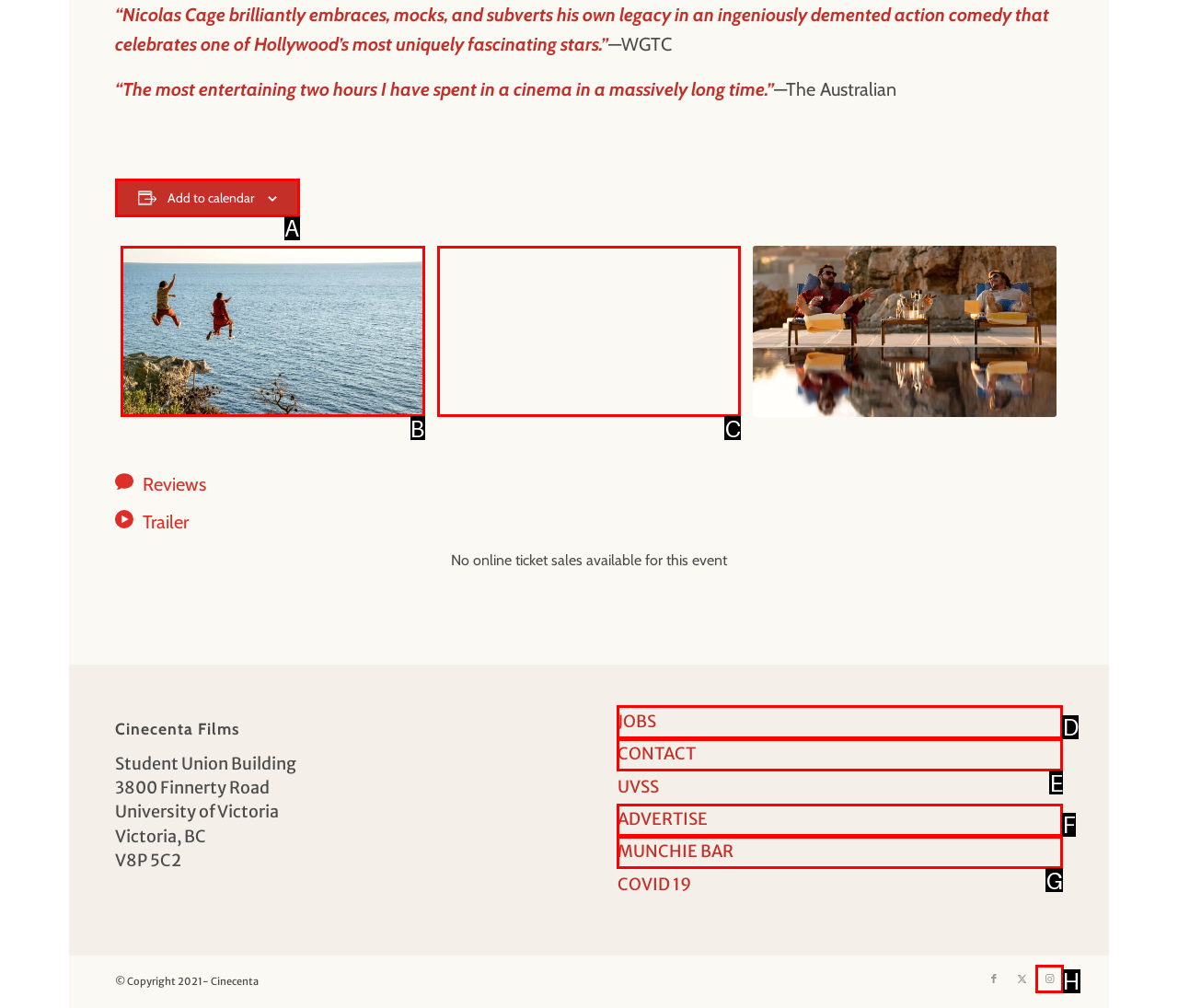Determine the correct UI element to click for this instruction: Check MUNCHIE BAR. Respond with the letter of the chosen element.

G